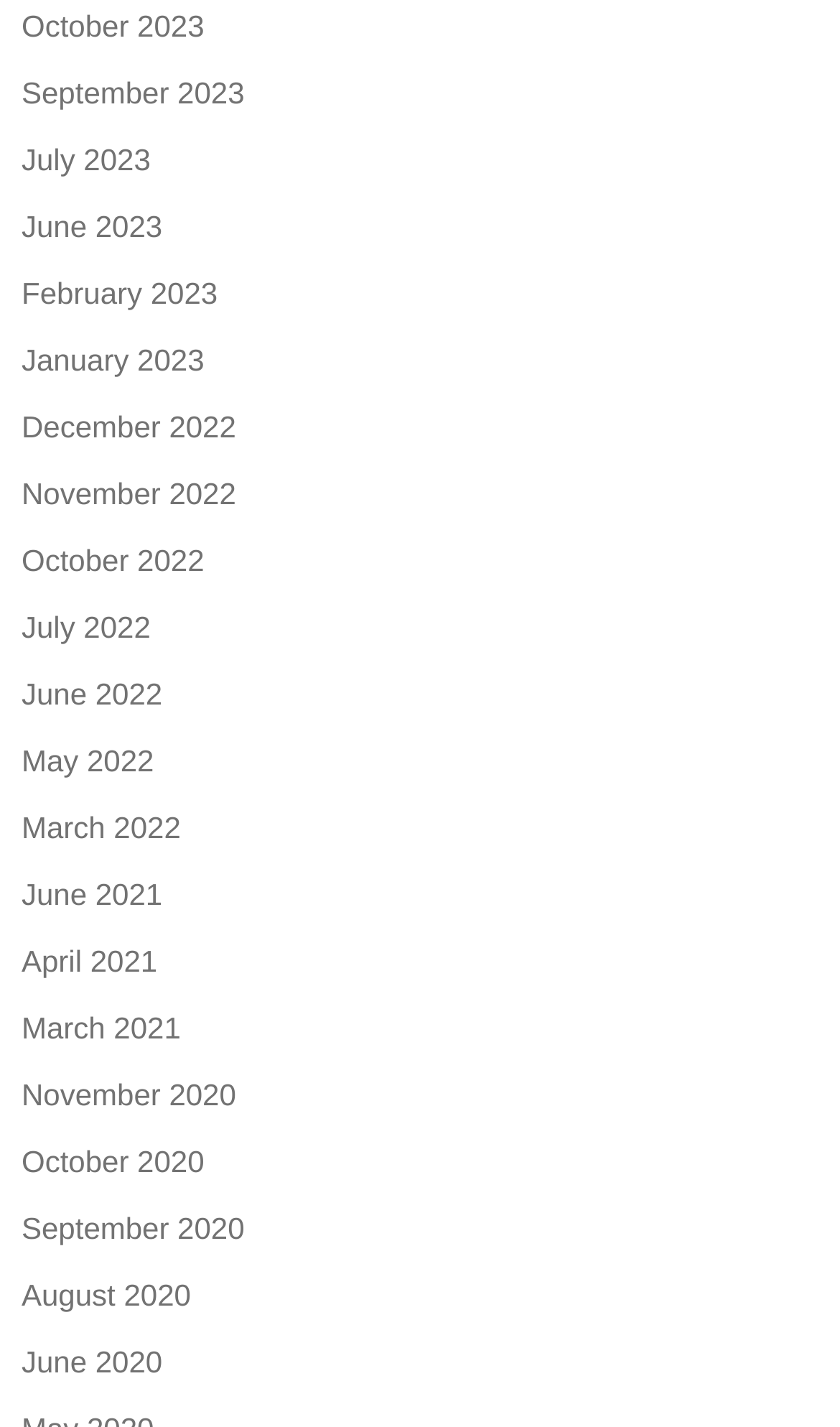Highlight the bounding box coordinates of the element you need to click to perform the following instruction: "view October 2023."

[0.026, 0.006, 0.243, 0.03]